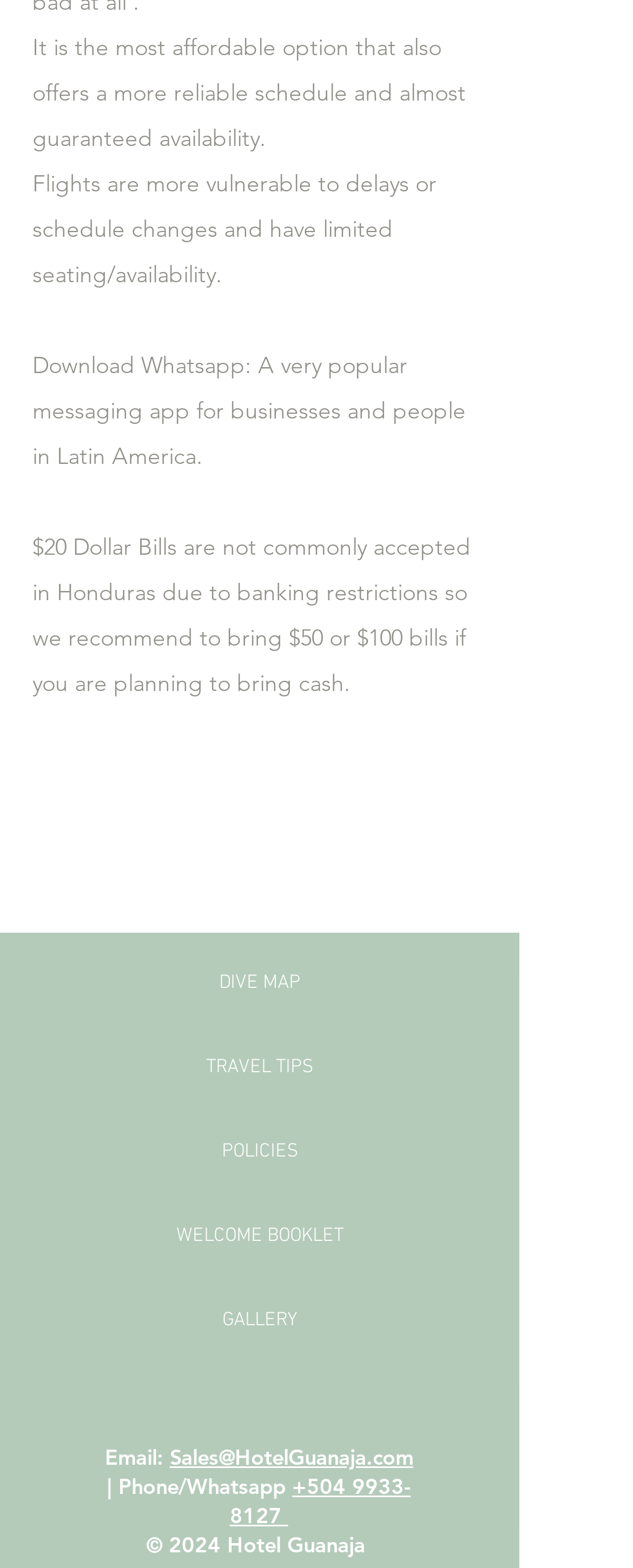Respond with a single word or phrase to the following question:
What is the phone number for Whatsapp?

+504 9933-8127